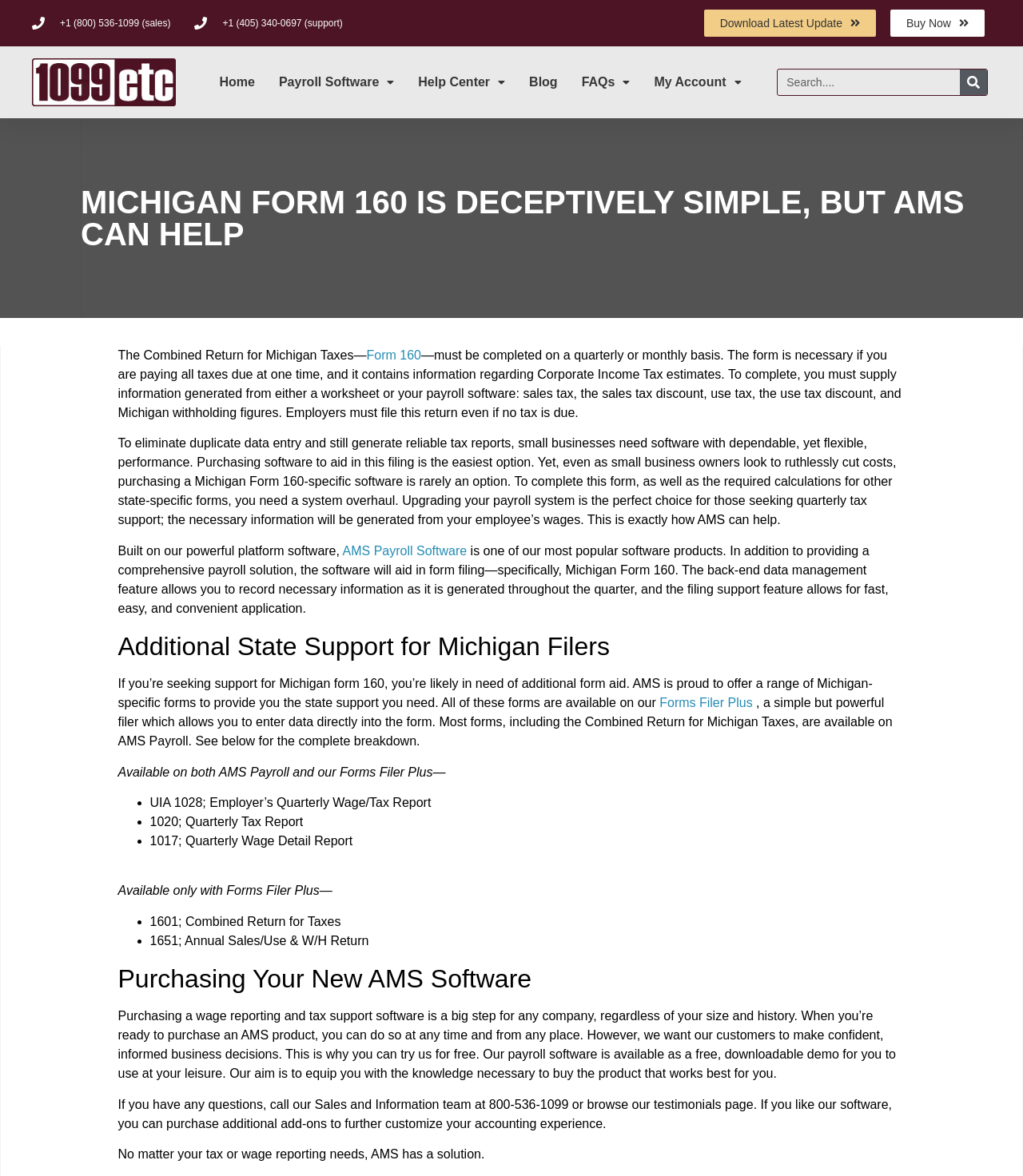Identify the bounding box coordinates for the region of the element that should be clicked to carry out the instruction: "Learn more about AMS Payroll Software". The bounding box coordinates should be four float numbers between 0 and 1, i.e., [left, top, right, bottom].

[0.335, 0.462, 0.46, 0.474]